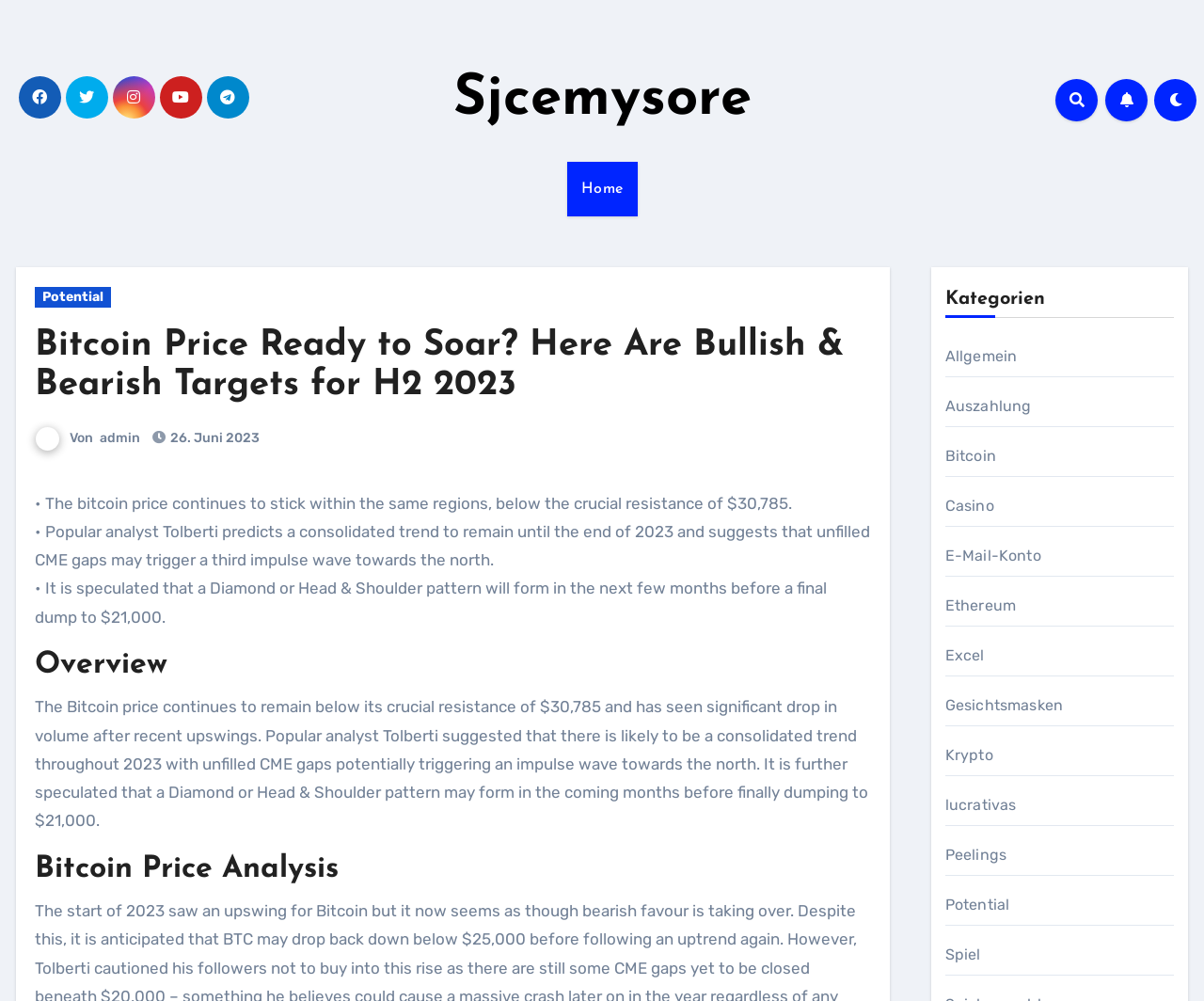Can you show the bounding box coordinates of the region to click on to complete the task described in the instruction: "Click on the Home link"?

[0.471, 0.162, 0.529, 0.217]